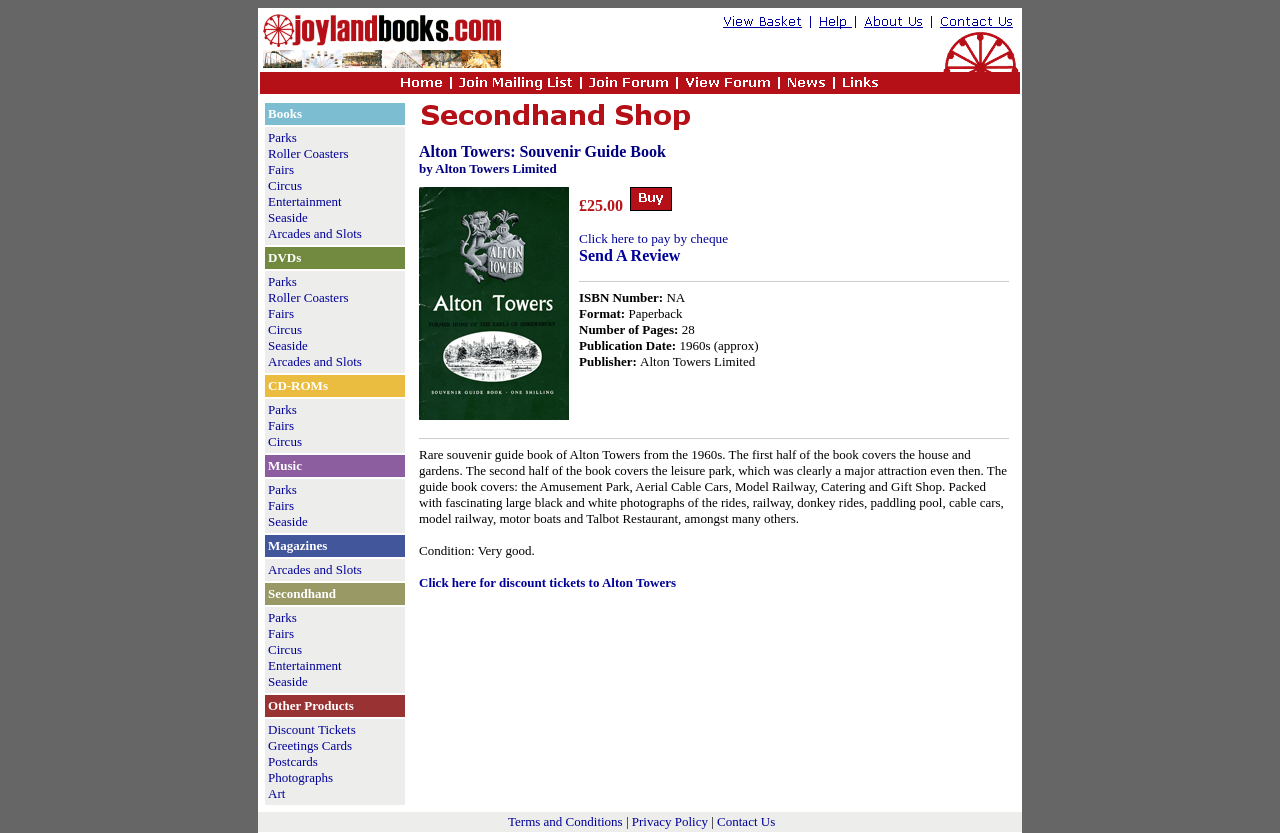Please find the bounding box coordinates of the element that you should click to achieve the following instruction: "View Alton Towers Souvenir Guide Book details". The coordinates should be presented as four float numbers between 0 and 1: [left, top, right, bottom].

[0.322, 0.115, 0.798, 0.975]